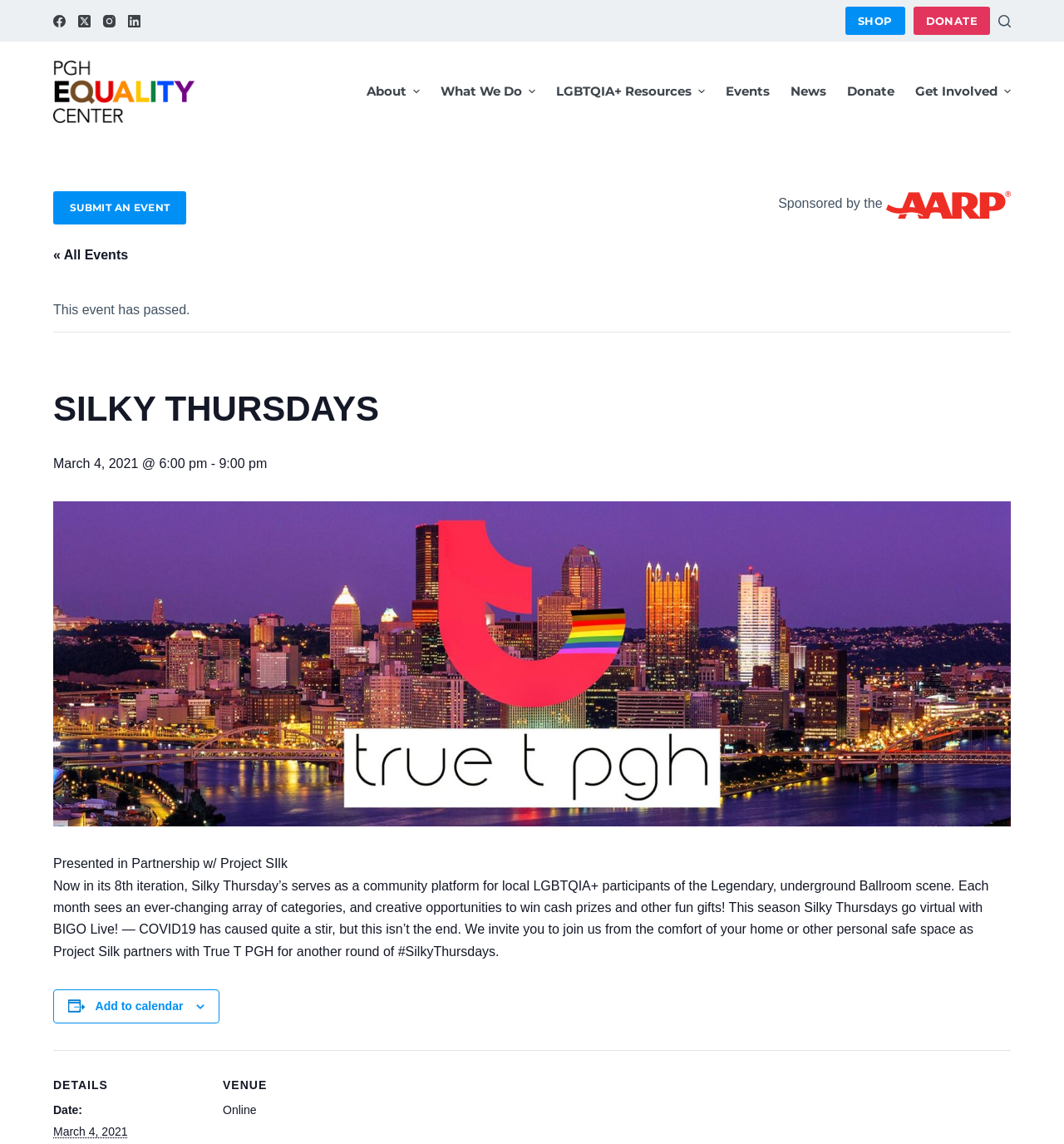Identify the bounding box coordinates of the region I need to click to complete this instruction: "Donate to Pittsburgh Equality Center".

[0.858, 0.006, 0.93, 0.031]